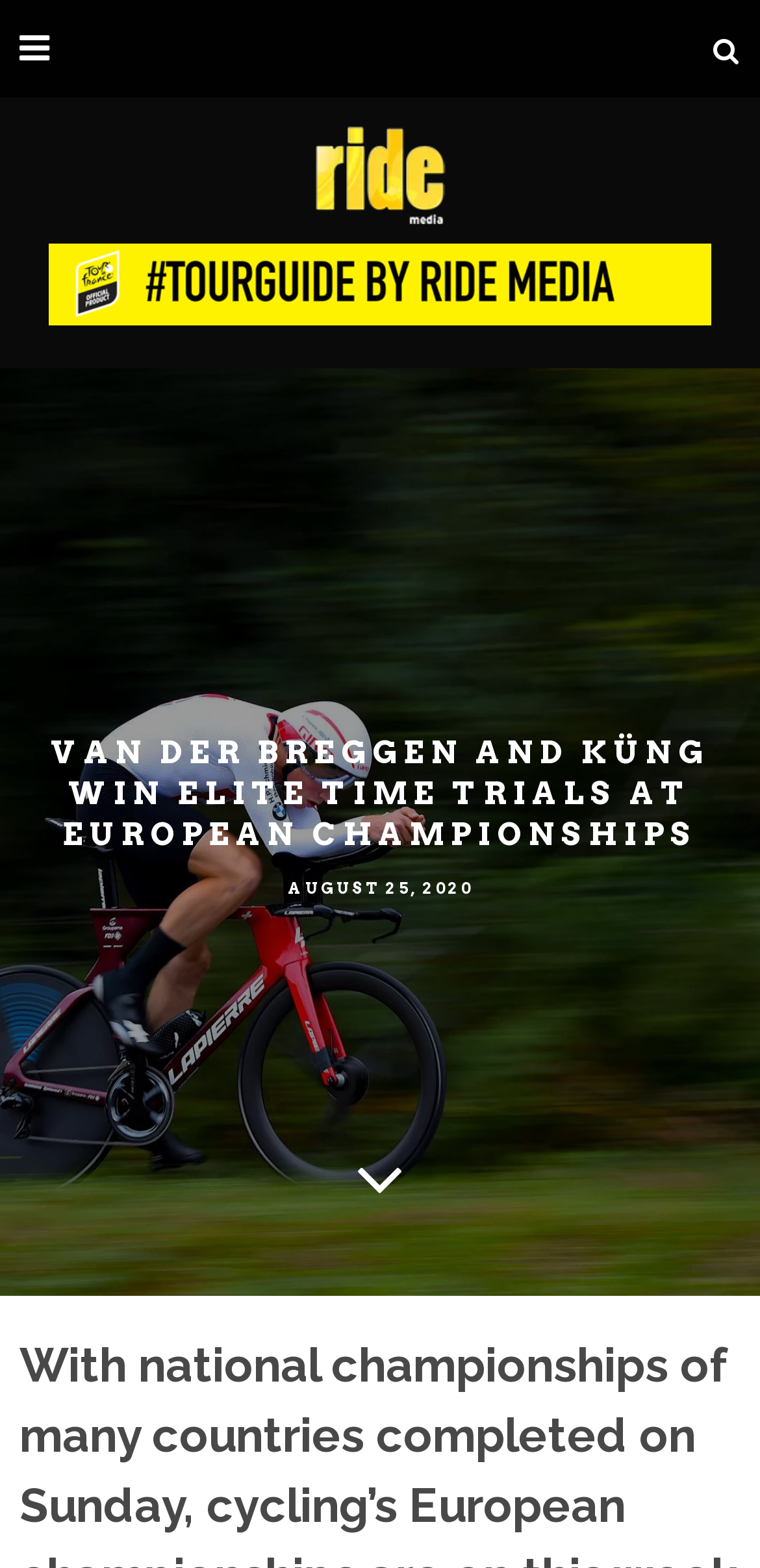Provide a brief response in the form of a single word or phrase:
What is the name of the logo on the webpage?

Ride Media logo